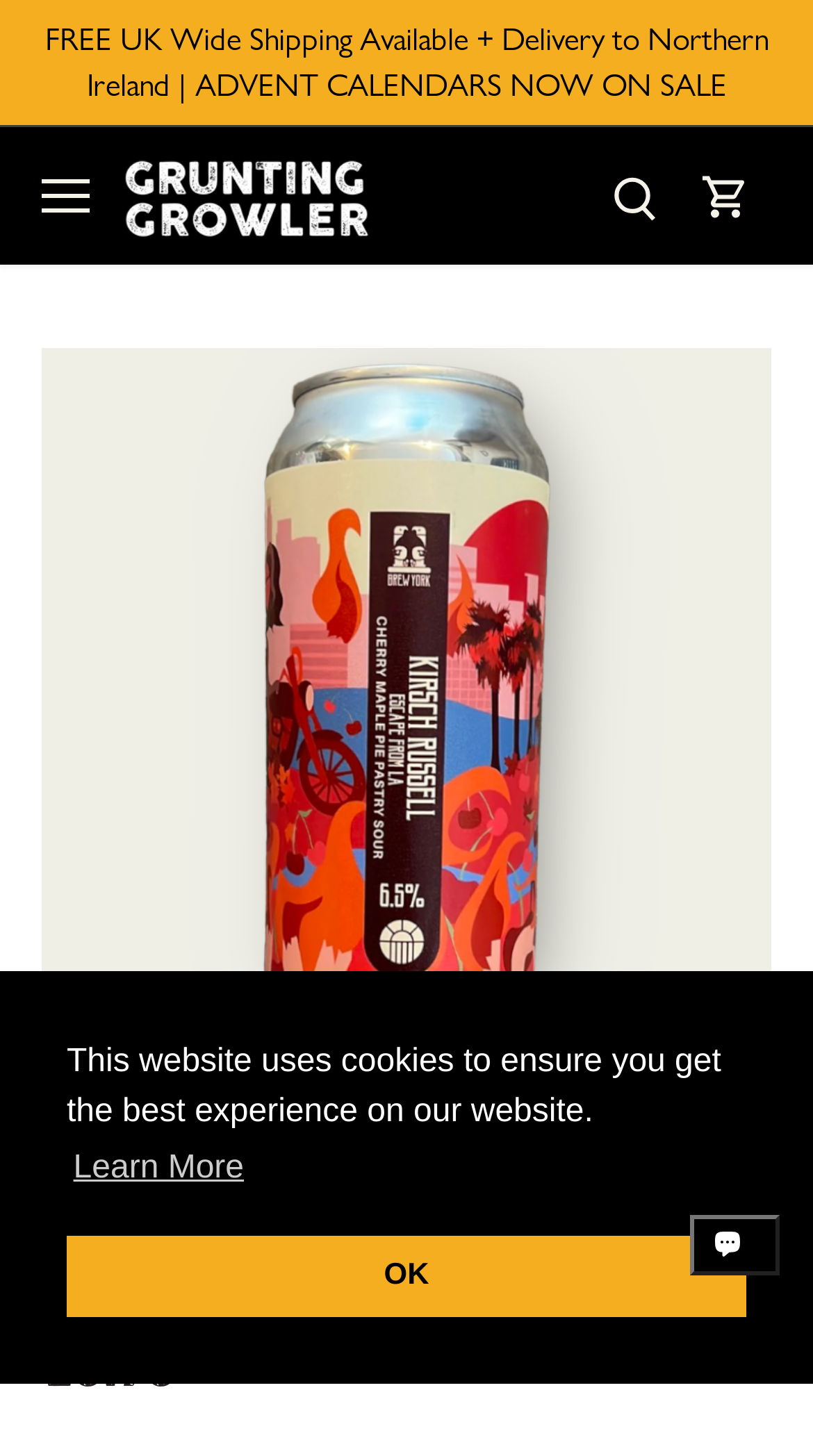Kindly determine the bounding box coordinates for the clickable area to achieve the given instruction: "Open navigation".

[0.051, 0.123, 0.11, 0.146]